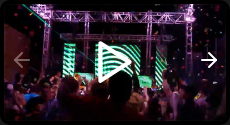Please respond in a single word or phrase: 
What is the central focus of the image?

A play button symbol